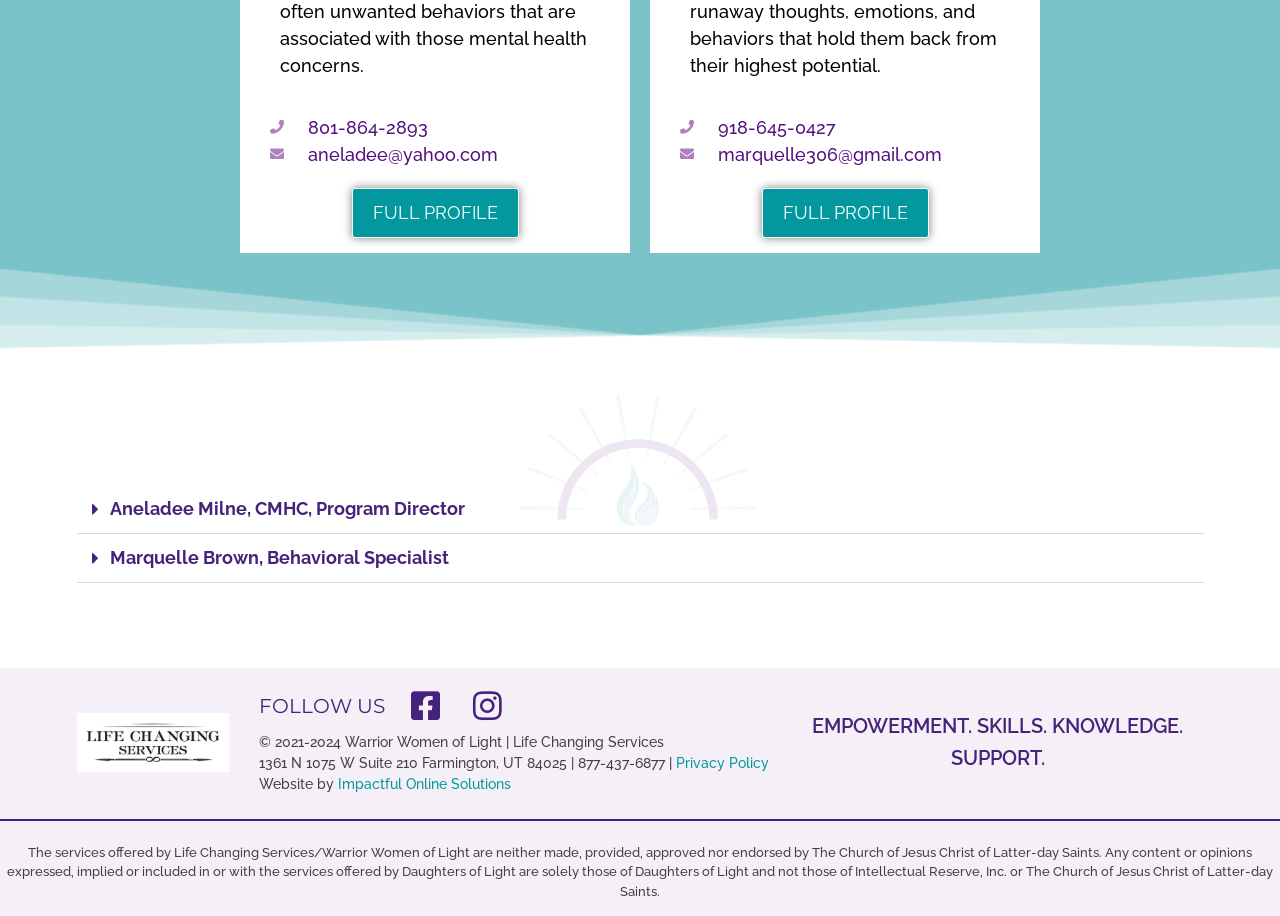Find the bounding box coordinates for the element described here: "Aneladee Milne, CMHC, Program Director".

[0.086, 0.543, 0.363, 0.566]